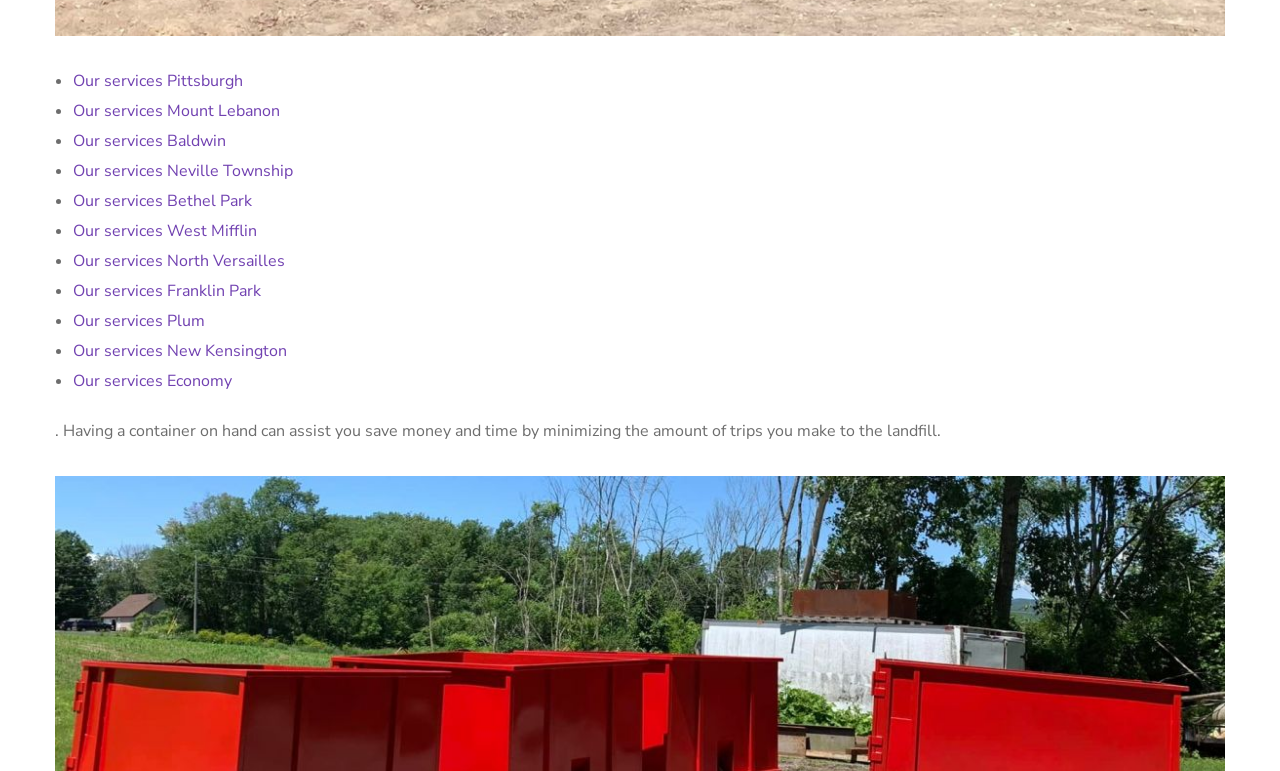Pinpoint the bounding box coordinates of the area that should be clicked to complete the following instruction: "Click on Our services Bethel Park". The coordinates must be given as four float numbers between 0 and 1, i.e., [left, top, right, bottom].

[0.057, 0.247, 0.197, 0.275]